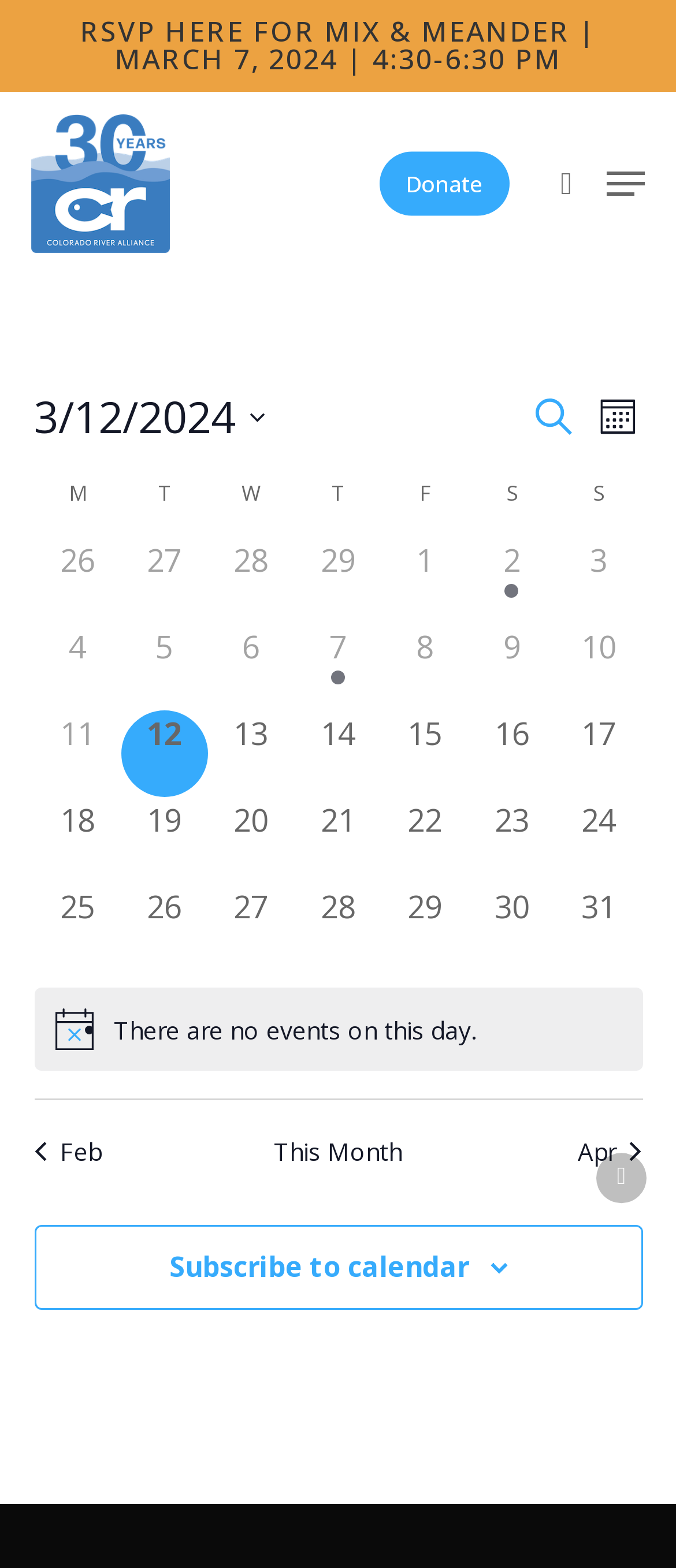Please give a succinct answer using a single word or phrase:
How many events are there on March 2?

1 event